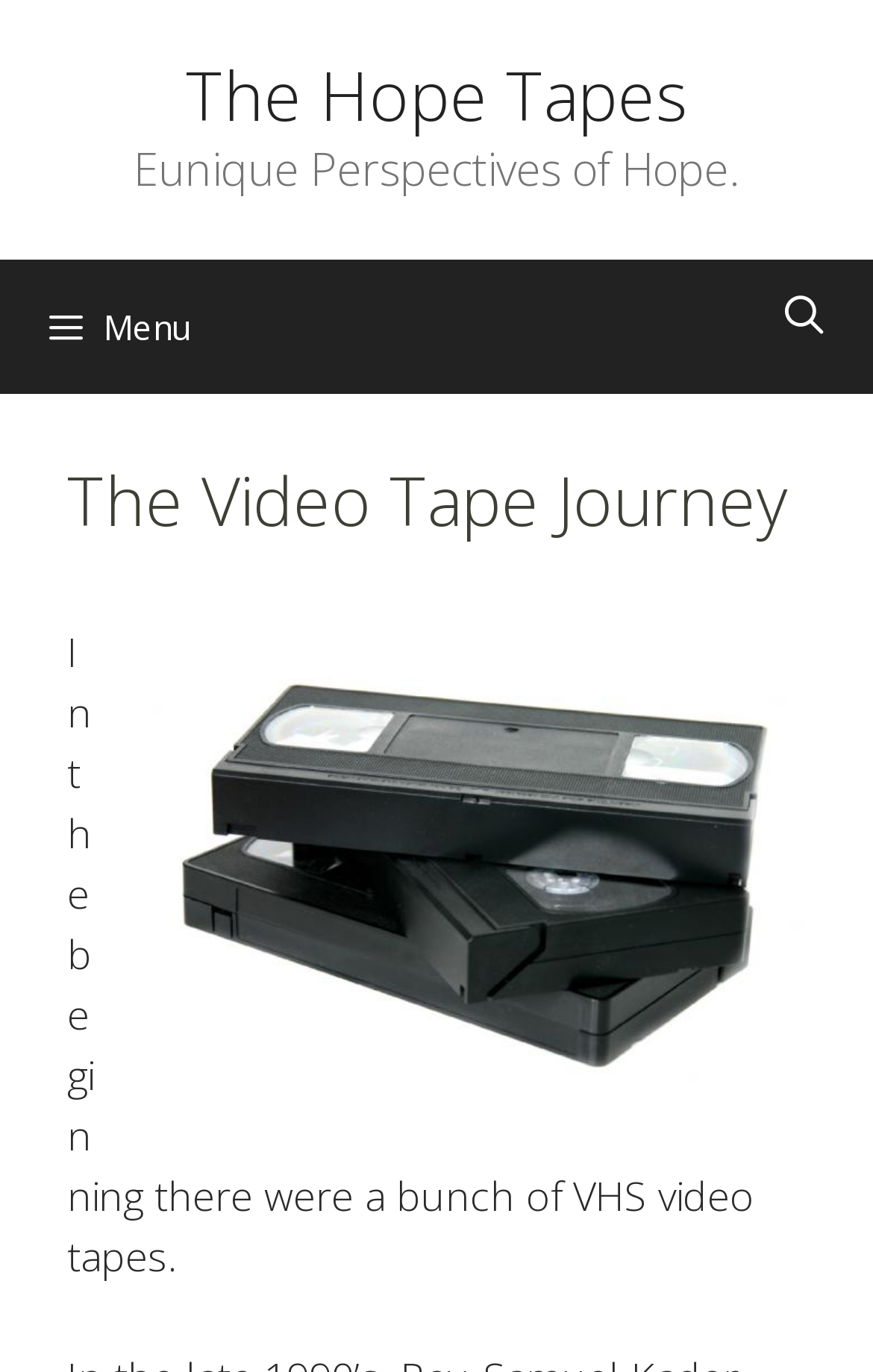What is the image description below the header?
From the details in the image, provide a complete and detailed answer to the question.

Below the header 'The Video Tape Journey', there is a figure element containing an image with the description 'stack of VHS video tapes'.